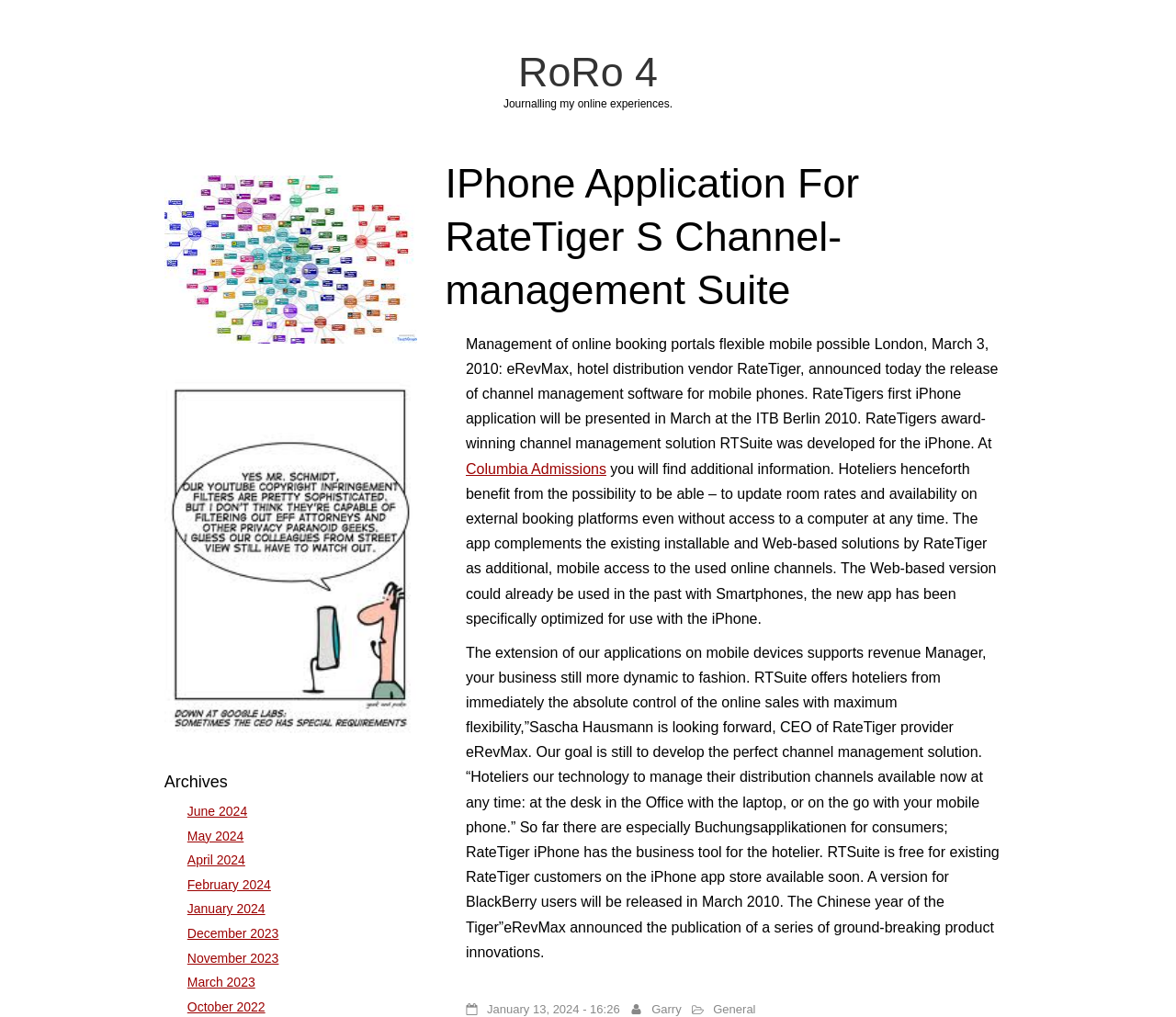Please provide a comprehensive response to the question below by analyzing the image: 
What is the purpose of the iPhone application?

The purpose of the iPhone application is to allow hoteliers to update room rates and availability on external booking platforms even without access to a computer, as mentioned in the text.